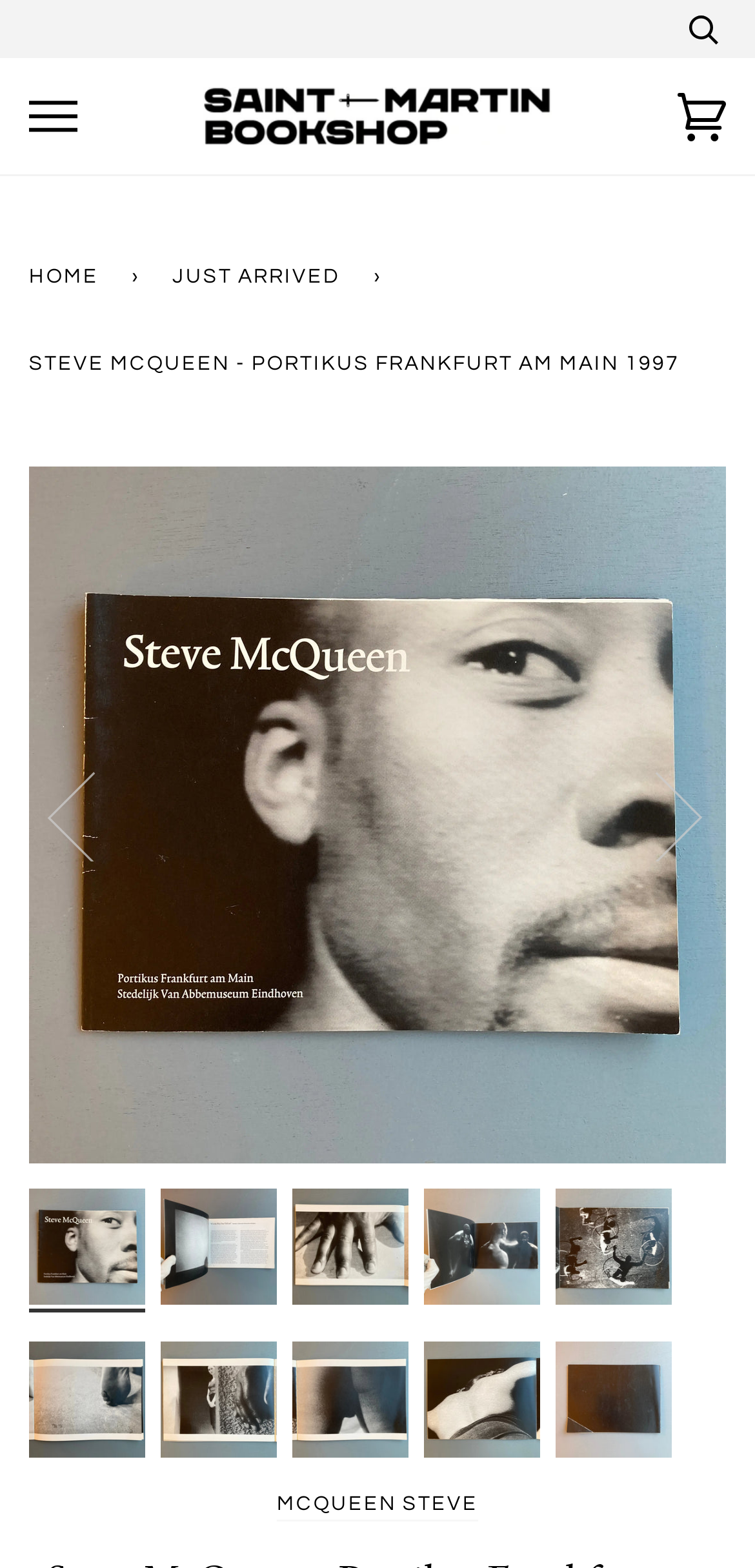How many navigation links are in the breadcrumb section?
Please use the visual content to give a single word or phrase answer.

2